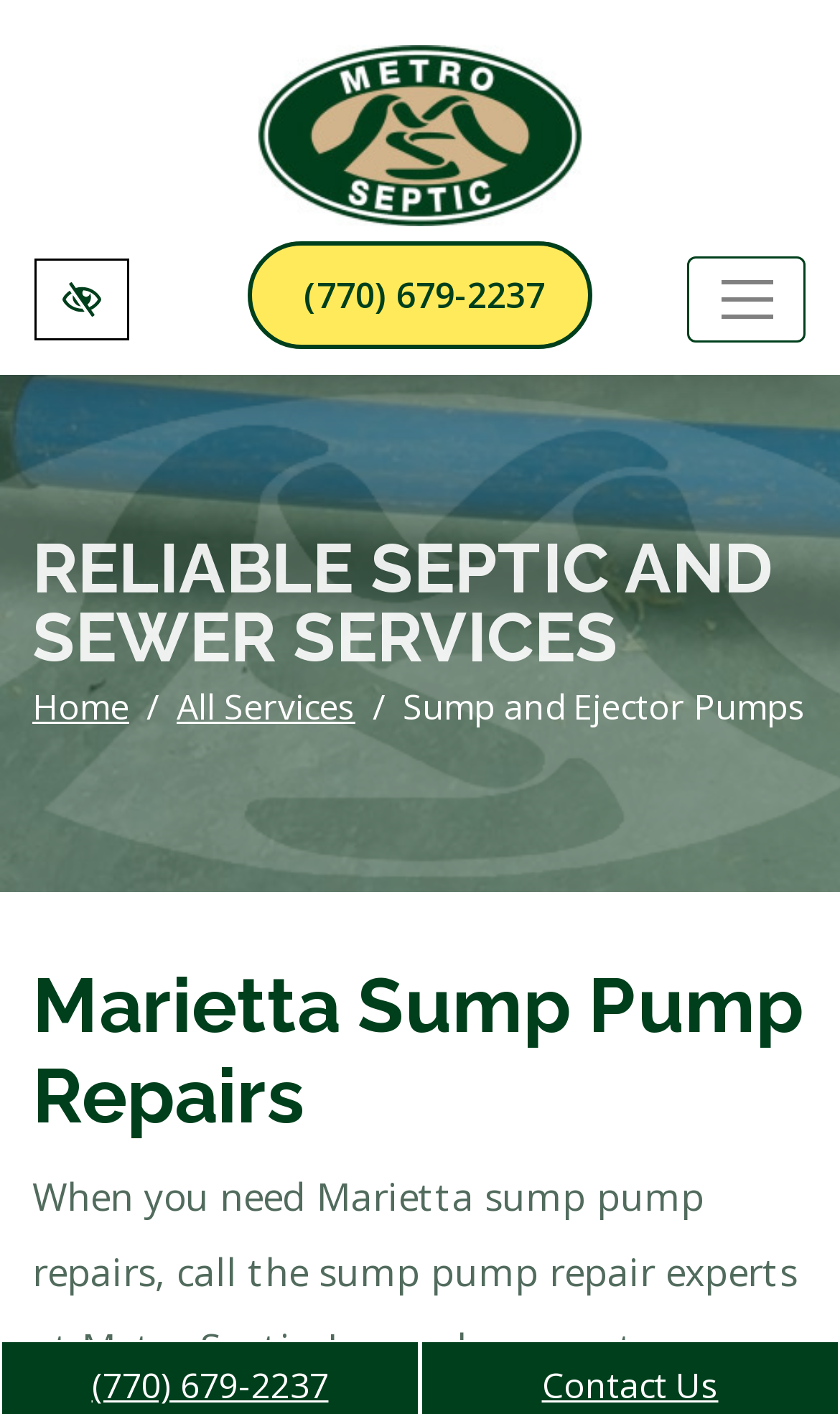What is the logo of the company?
Refer to the screenshot and respond with a concise word or phrase.

Marietta Sewer Septic